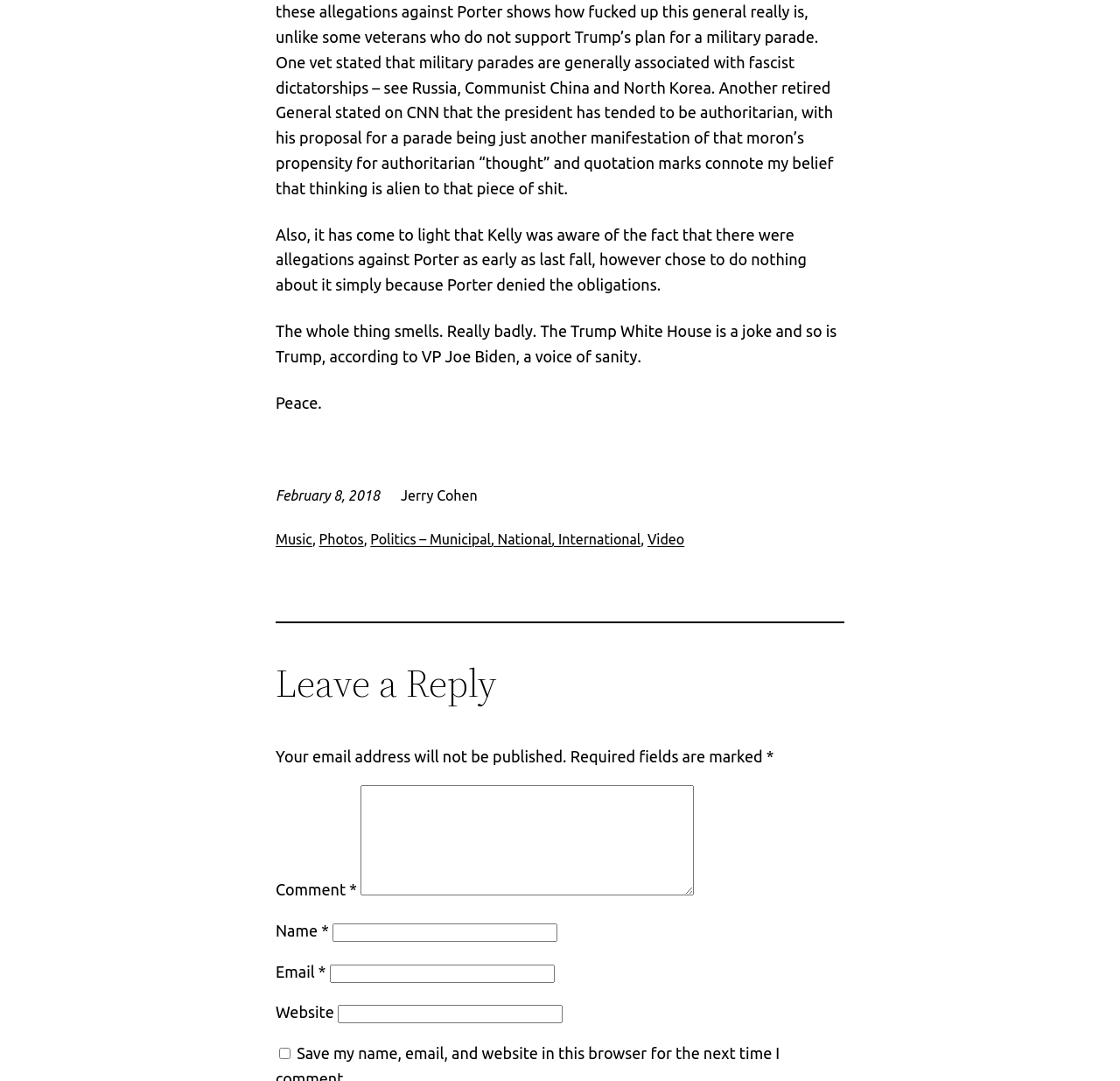Please locate the bounding box coordinates of the element's region that needs to be clicked to follow the instruction: "Click on the 'Politics – Municipal, National, International' link". The bounding box coordinates should be provided as four float numbers between 0 and 1, i.e., [left, top, right, bottom].

[0.331, 0.492, 0.572, 0.506]